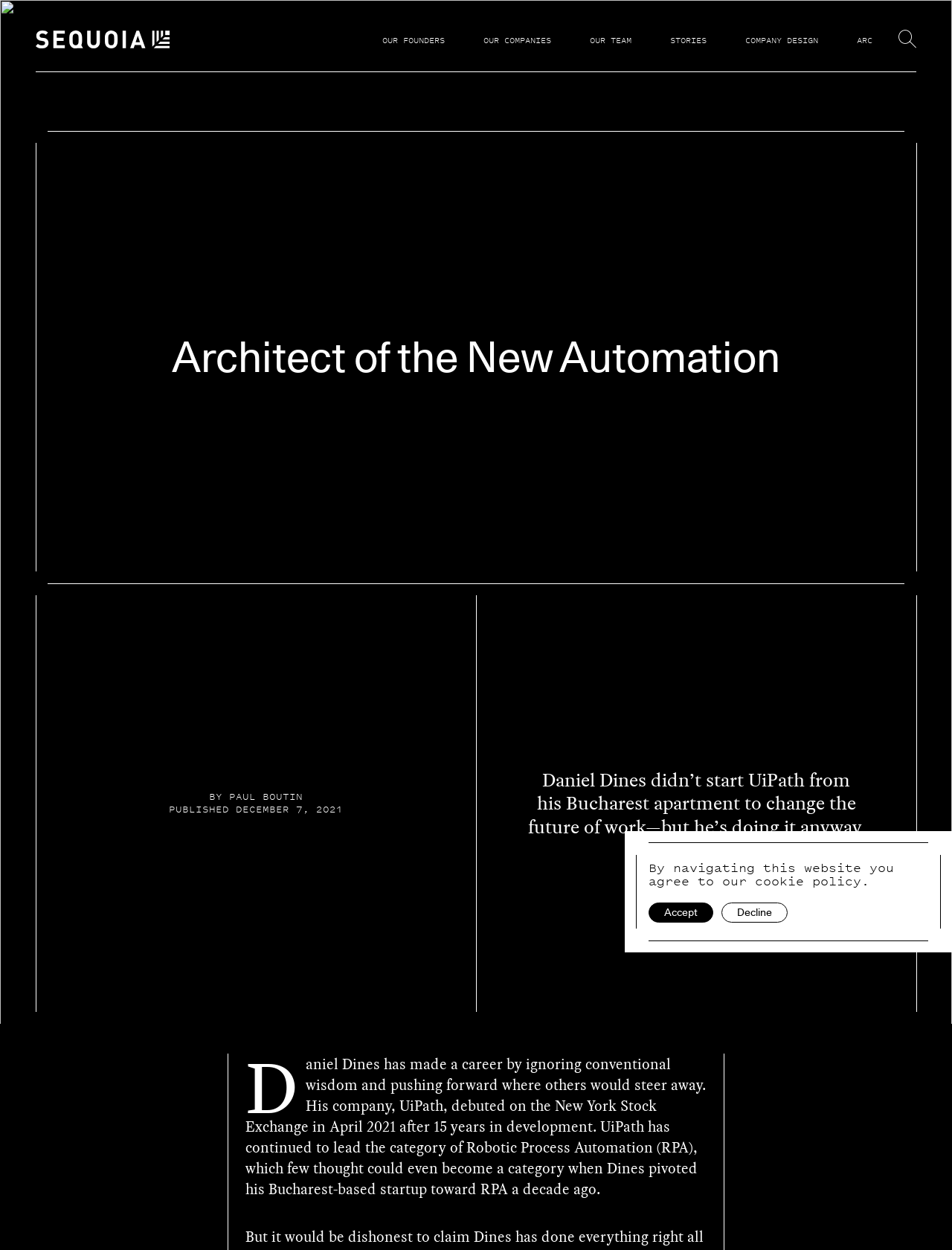How many links are there in the top navigation menu?
Carefully analyze the image and provide a detailed answer to the question.

I counted the number of link elements in the top navigation menu, which are 'OUR FOUNDERS', 'OUR COMPANIES', 'OUR TEAM', 'STORIES', 'COMPANY DESIGN', and 'ARC'.